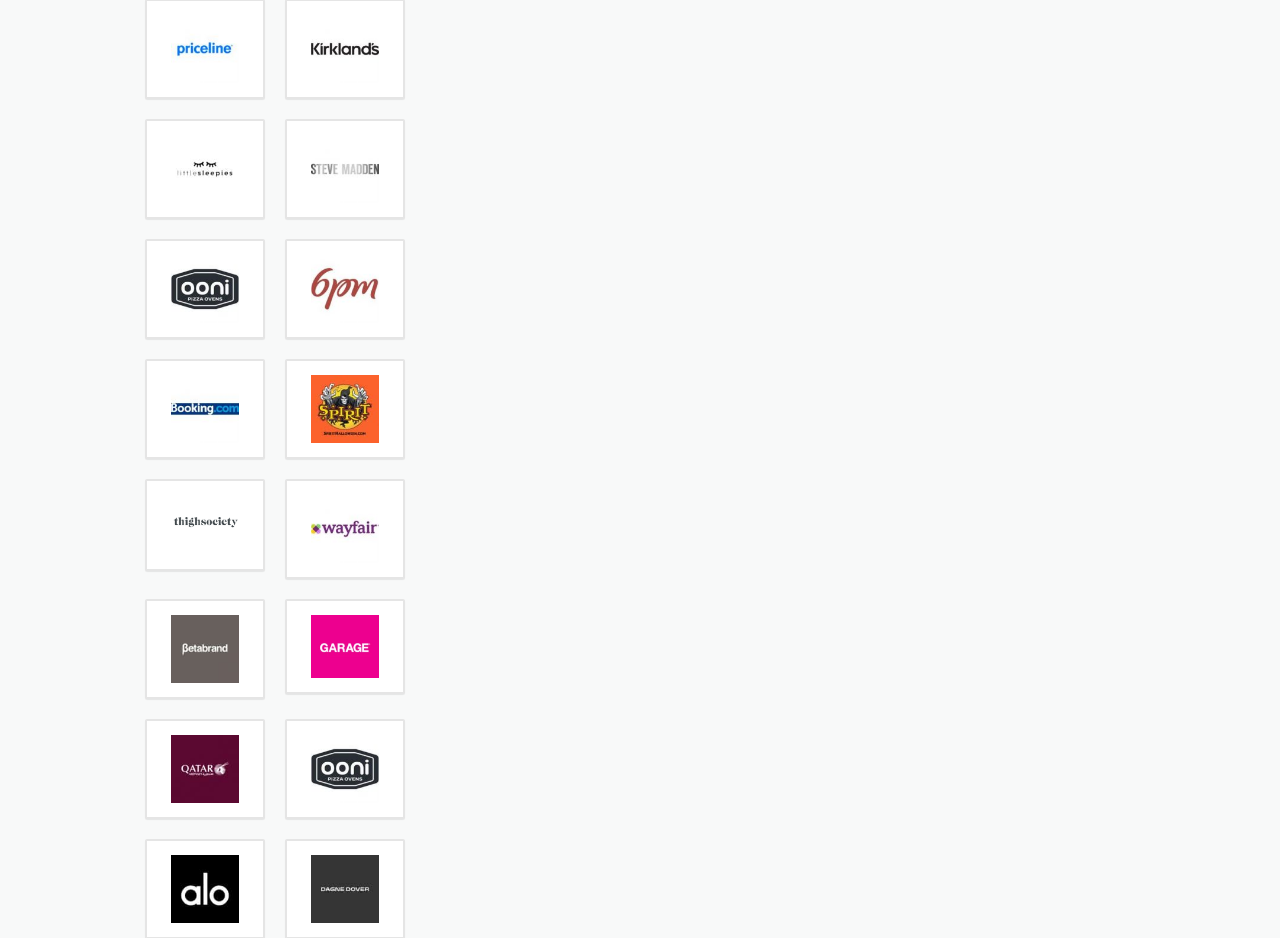Identify the bounding box coordinates for the region of the element that should be clicked to carry out the instruction: "Check out Qatar Airways Coupons". The bounding box coordinates should be four float numbers between 0 and 1, i.e., [left, top, right, bottom].

[0.13, 0.779, 0.19, 0.86]